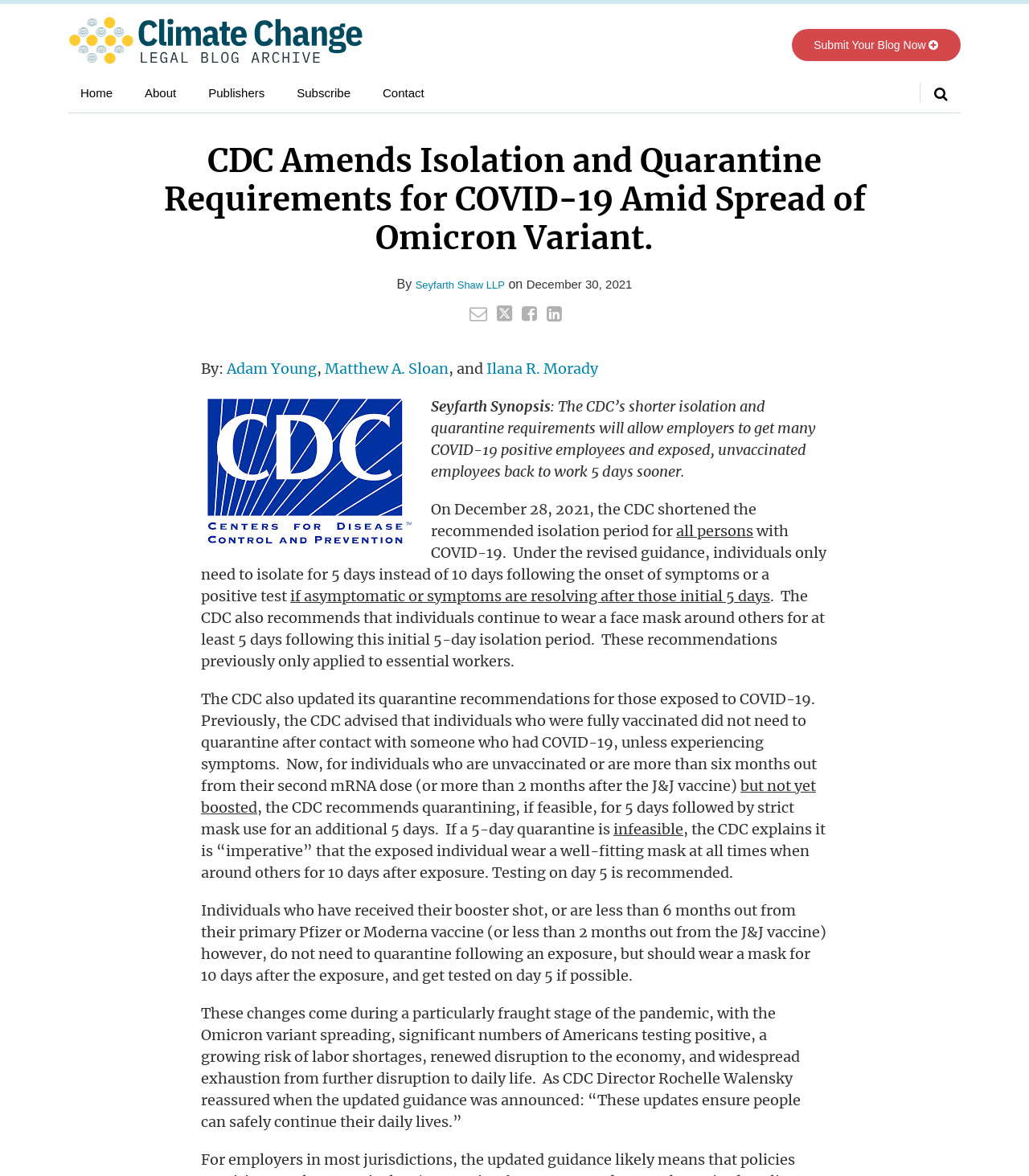What is the purpose of the CDC's updated guidance?
Please provide a full and detailed response to the question.

I found this information by reading the quote from CDC Director Rochelle Walensky, 'These updates ensure people can safely continue their daily lives.' which explains the purpose of the updated guidance.